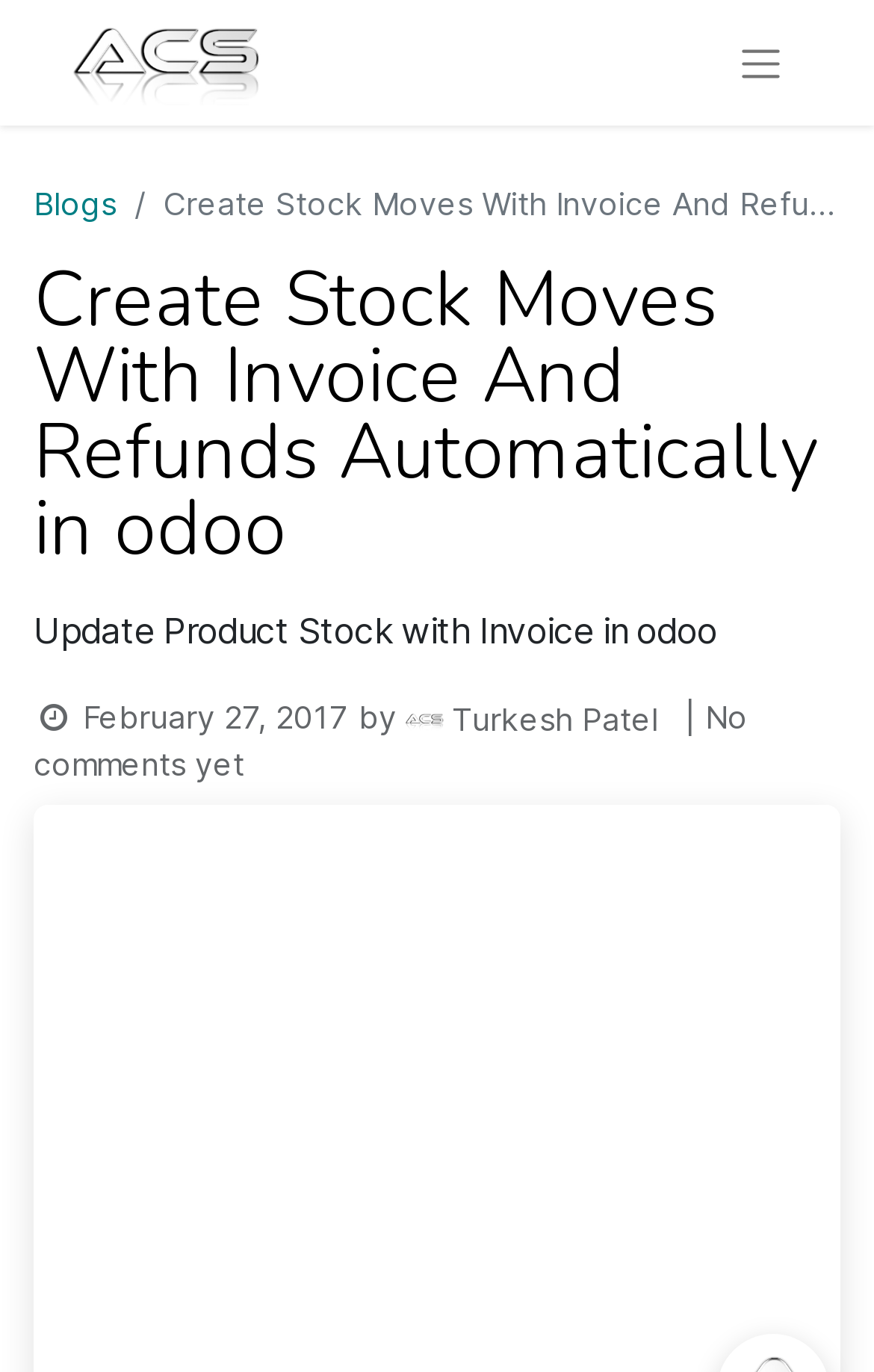What is the logo of the website?
Look at the screenshot and respond with one word or a short phrase.

AlmightyCS